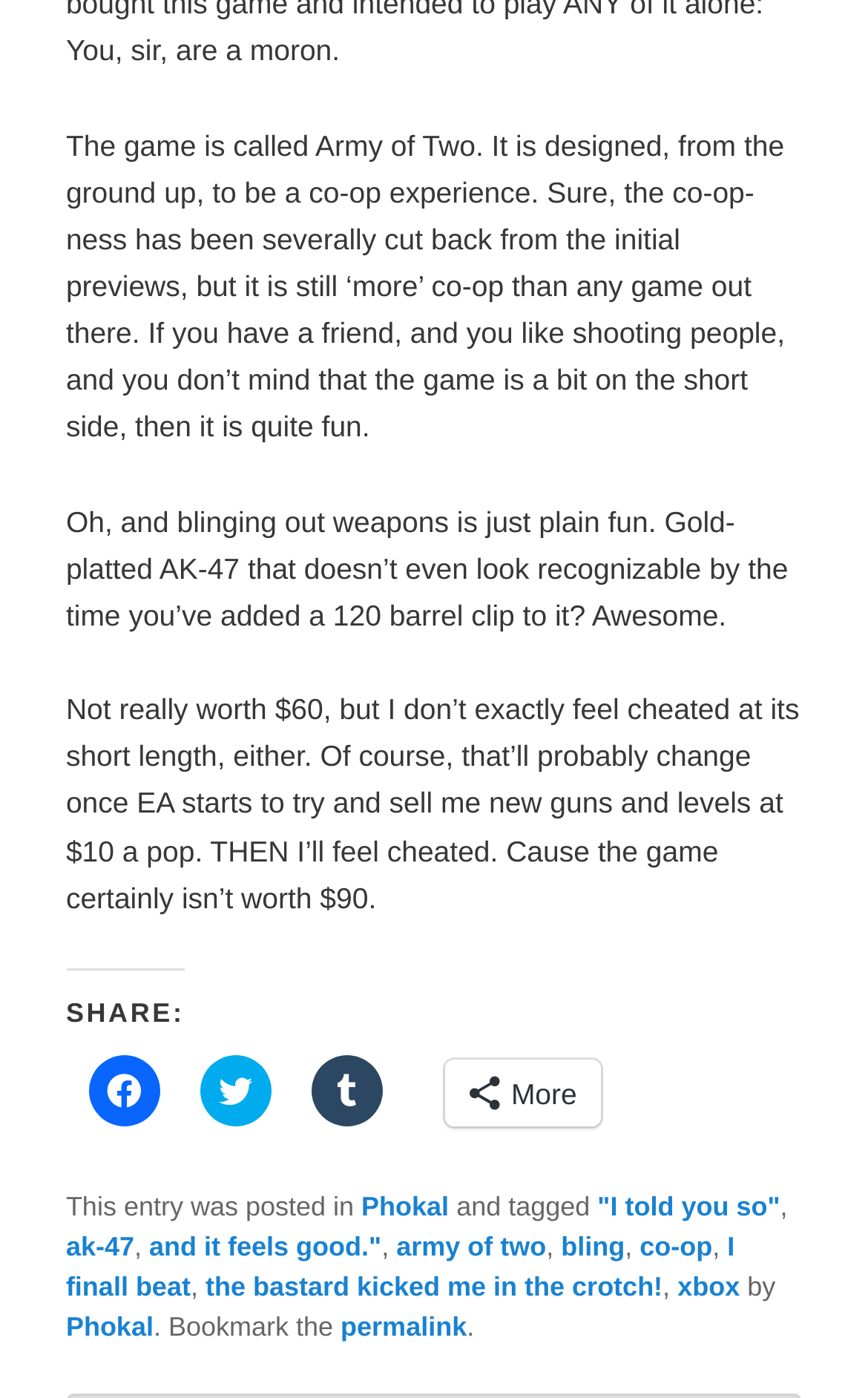Calculate the bounding box coordinates of the UI element given the description: "army of two".

[0.457, 0.881, 0.629, 0.903]